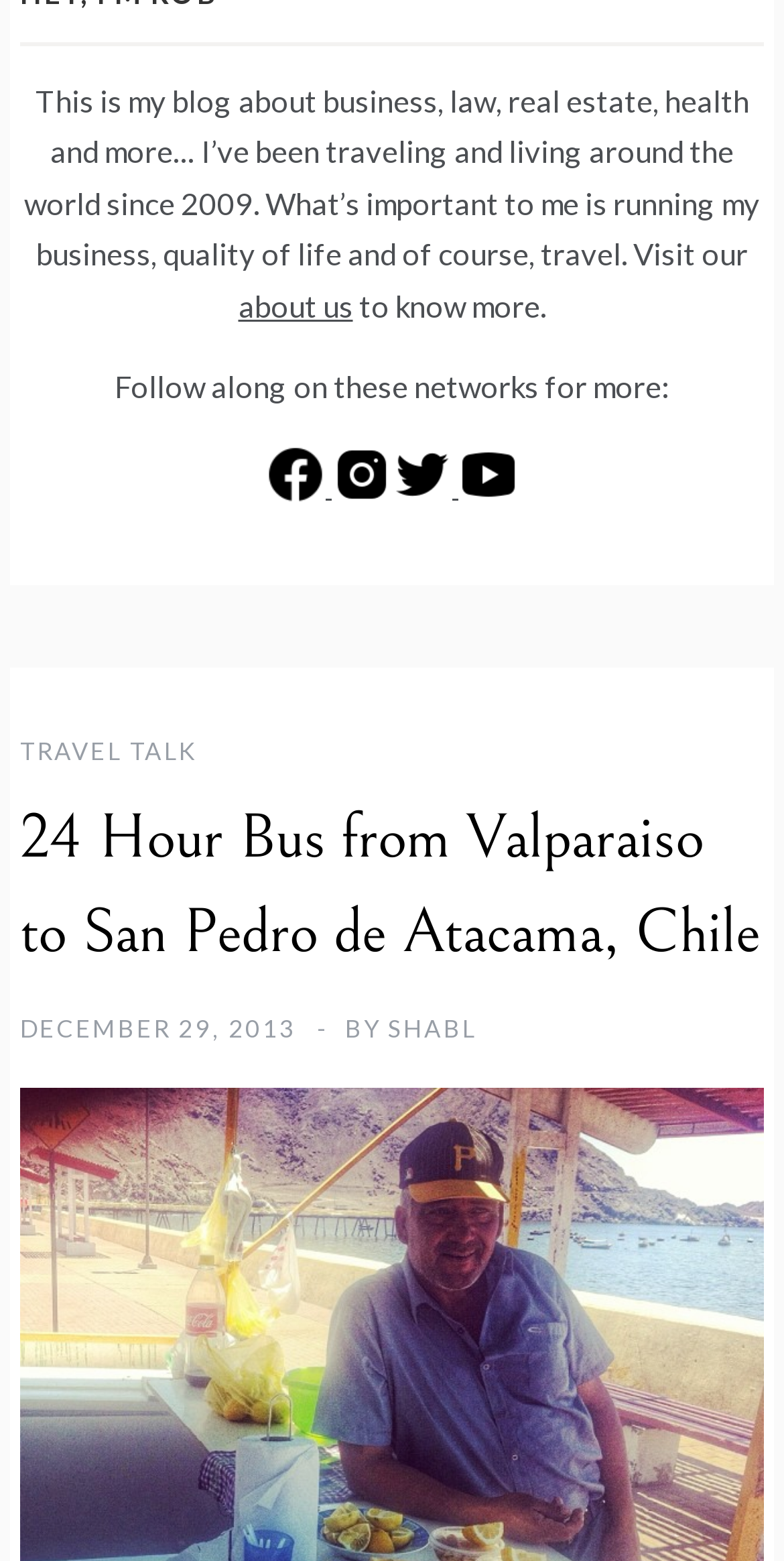Please find the bounding box coordinates (top-left x, top-left y, bottom-right x, bottom-right y) in the screenshot for the UI element described as follows: December 29, 2013July 16, 2019

[0.026, 0.649, 0.378, 0.668]